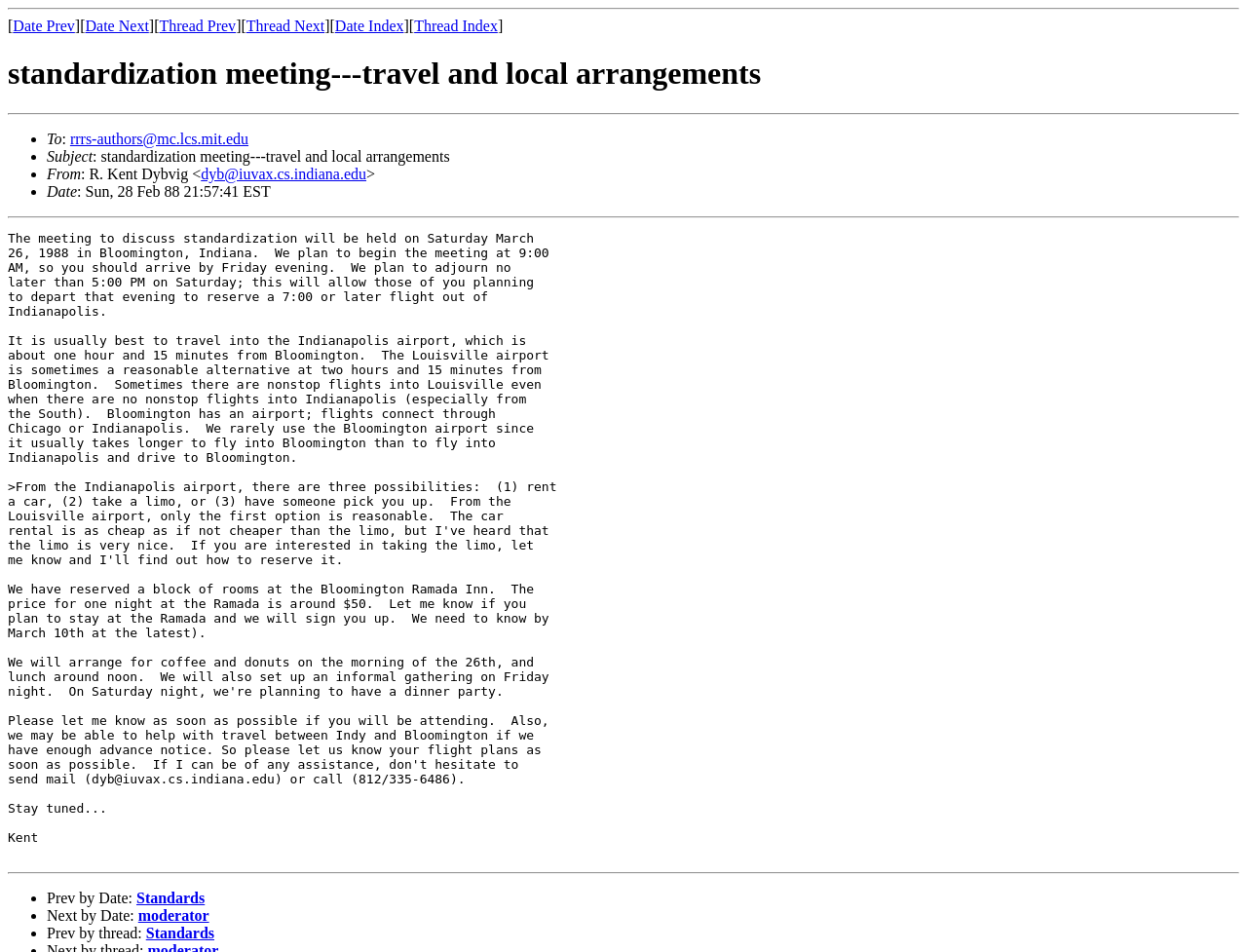What is the subject of the email?
Refer to the screenshot and answer in one word or phrase.

standardization meeting---travel and local arrangements